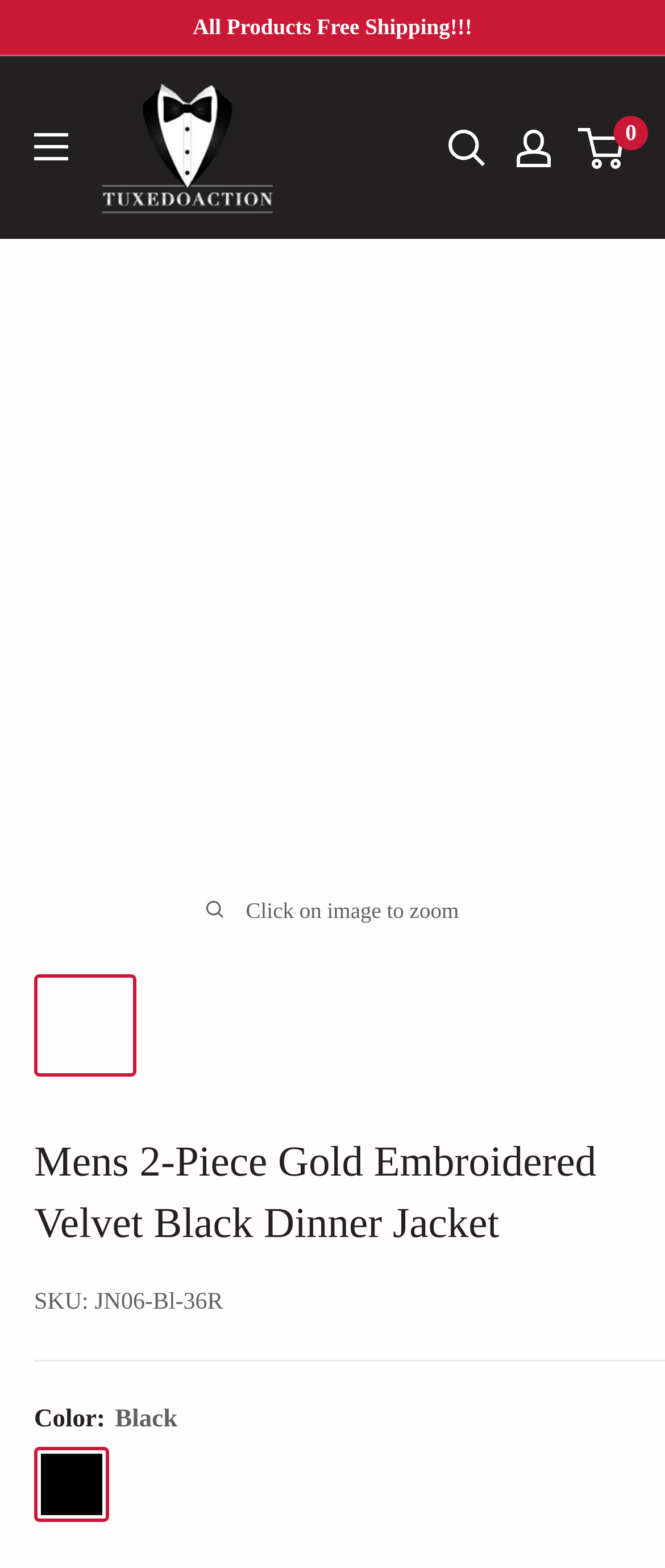What is the main product shown on this webpage?
Examine the screenshot and reply with a single word or phrase.

Velvet Black Dinner Jacket